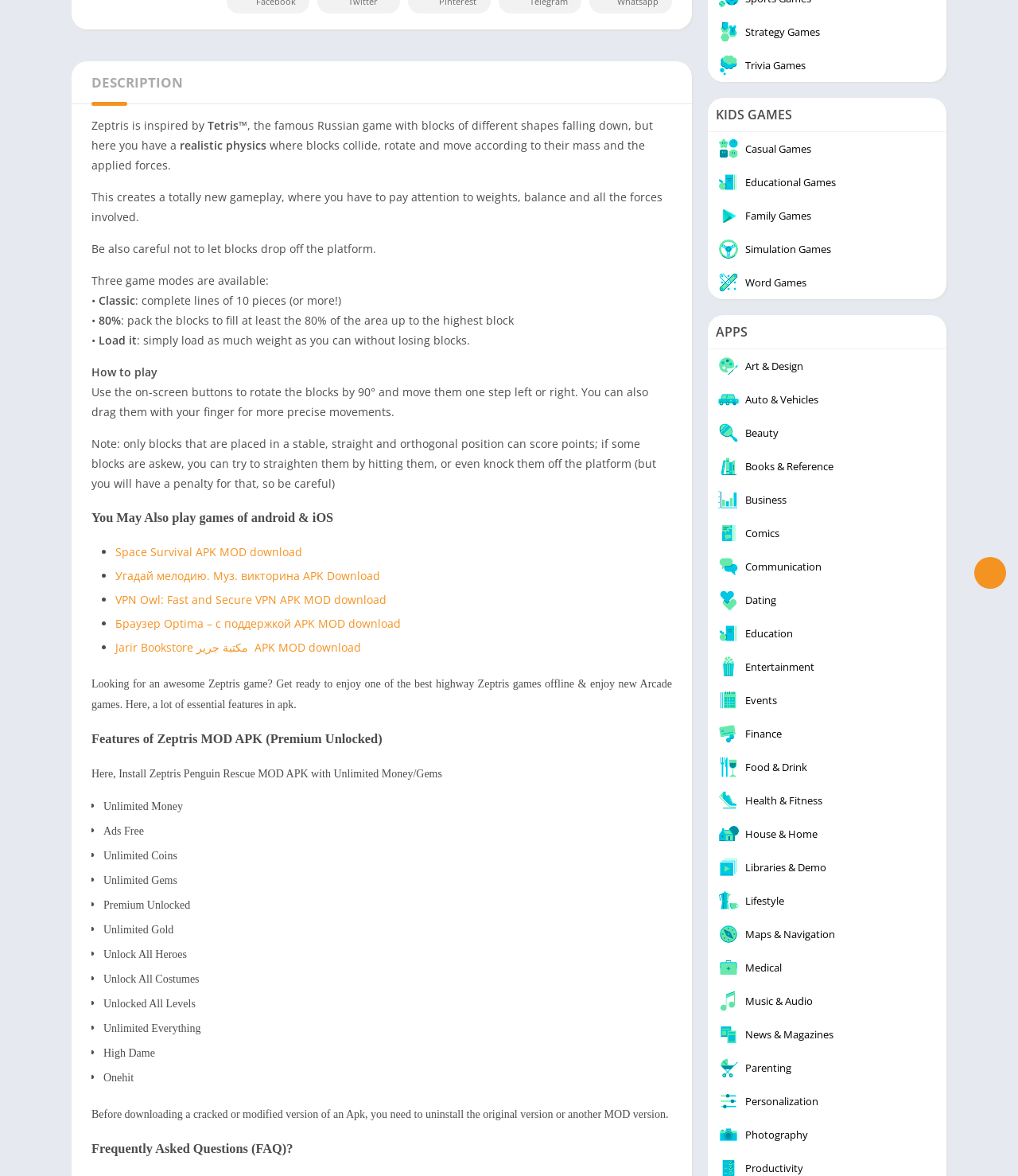Please find the bounding box for the UI element described by: "Events".

[0.695, 0.581, 0.93, 0.61]